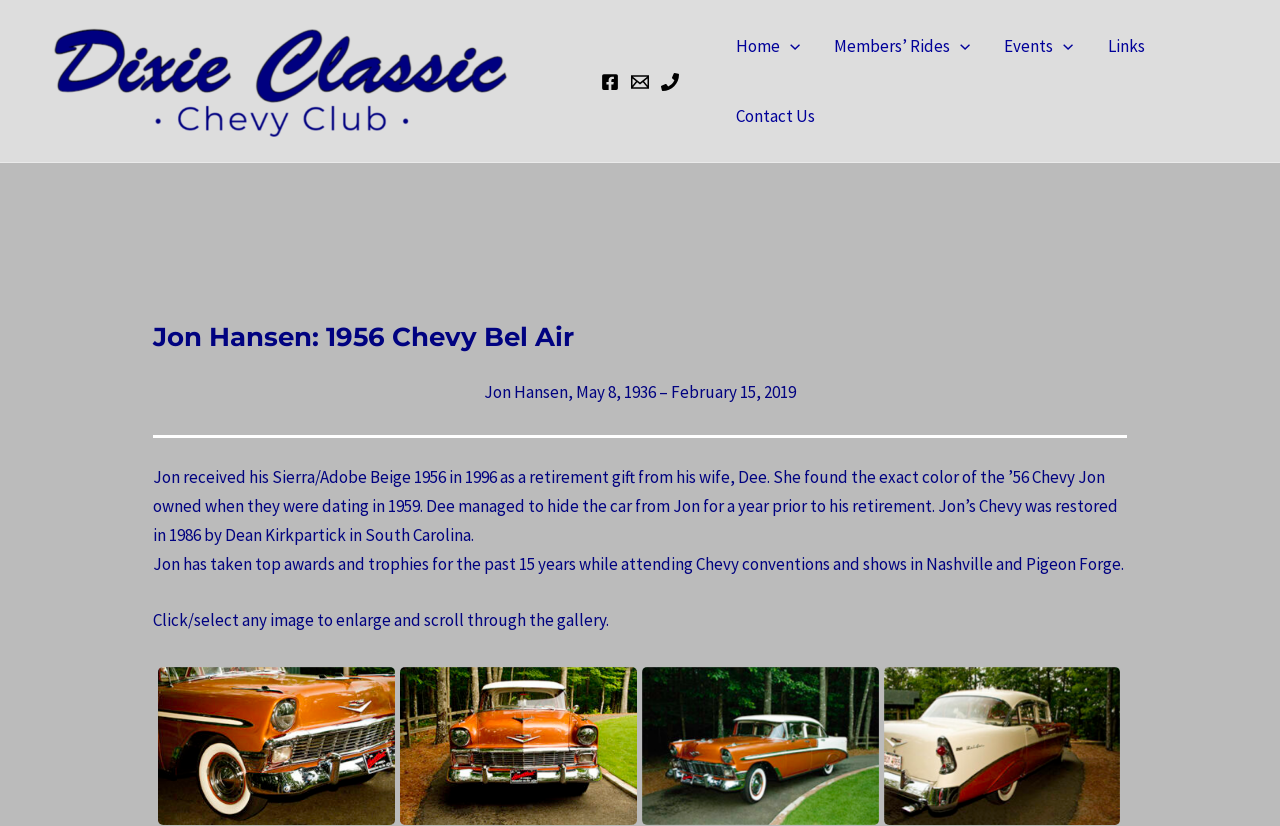Find and indicate the bounding box coordinates of the region you should select to follow the given instruction: "View Bill's page".

[0.493, 0.089, 0.507, 0.111]